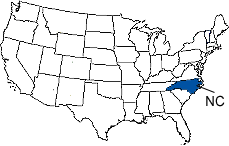Illustrate the scene in the image with a detailed description.

A map of the United States highlighting North Carolina (indicated by the abbreviation "NC") in a darker shade. The image provides a geographical context for understanding the location of the state within the country, showcasing its position in the southeastern region. This visual representation is particularly relevant to discussions about area codes, as North Carolina is home to several, including the area codes 336 and 743, which are utilized in areas such as Summerfield, NC.